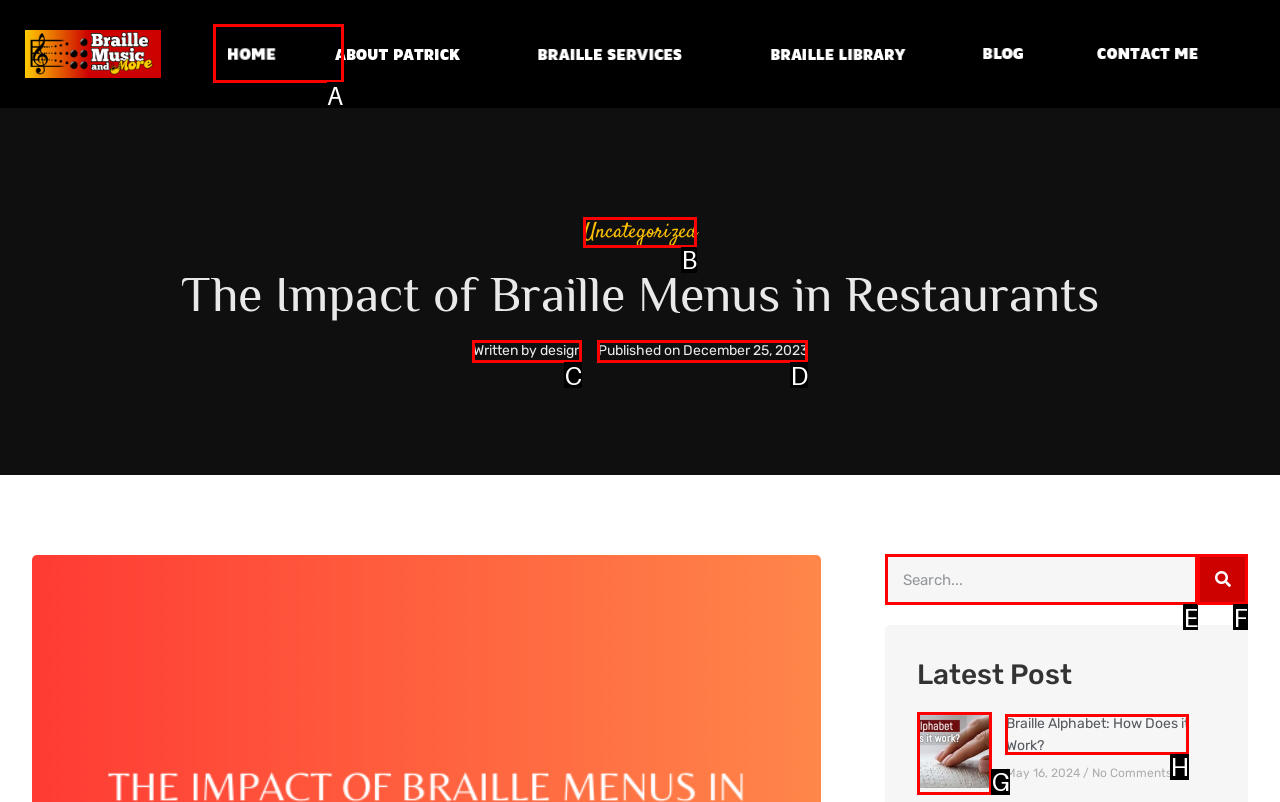Determine the right option to click to perform this task: Click the Home button
Answer with the correct letter from the given choices directly.

A